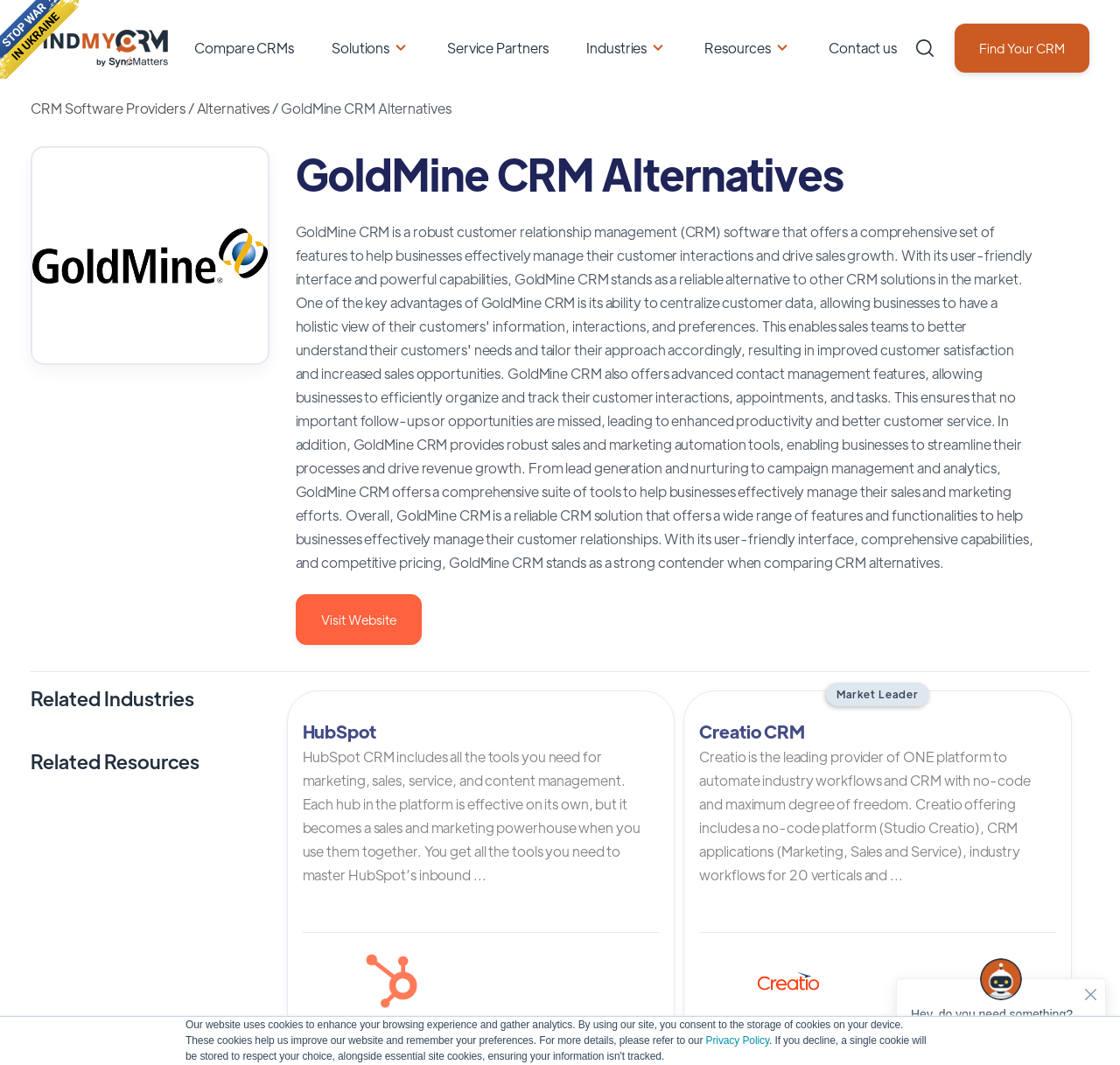What is the name of the CRM software provider mentioned? Please answer the question using a single word or phrase based on the image.

HubSpot